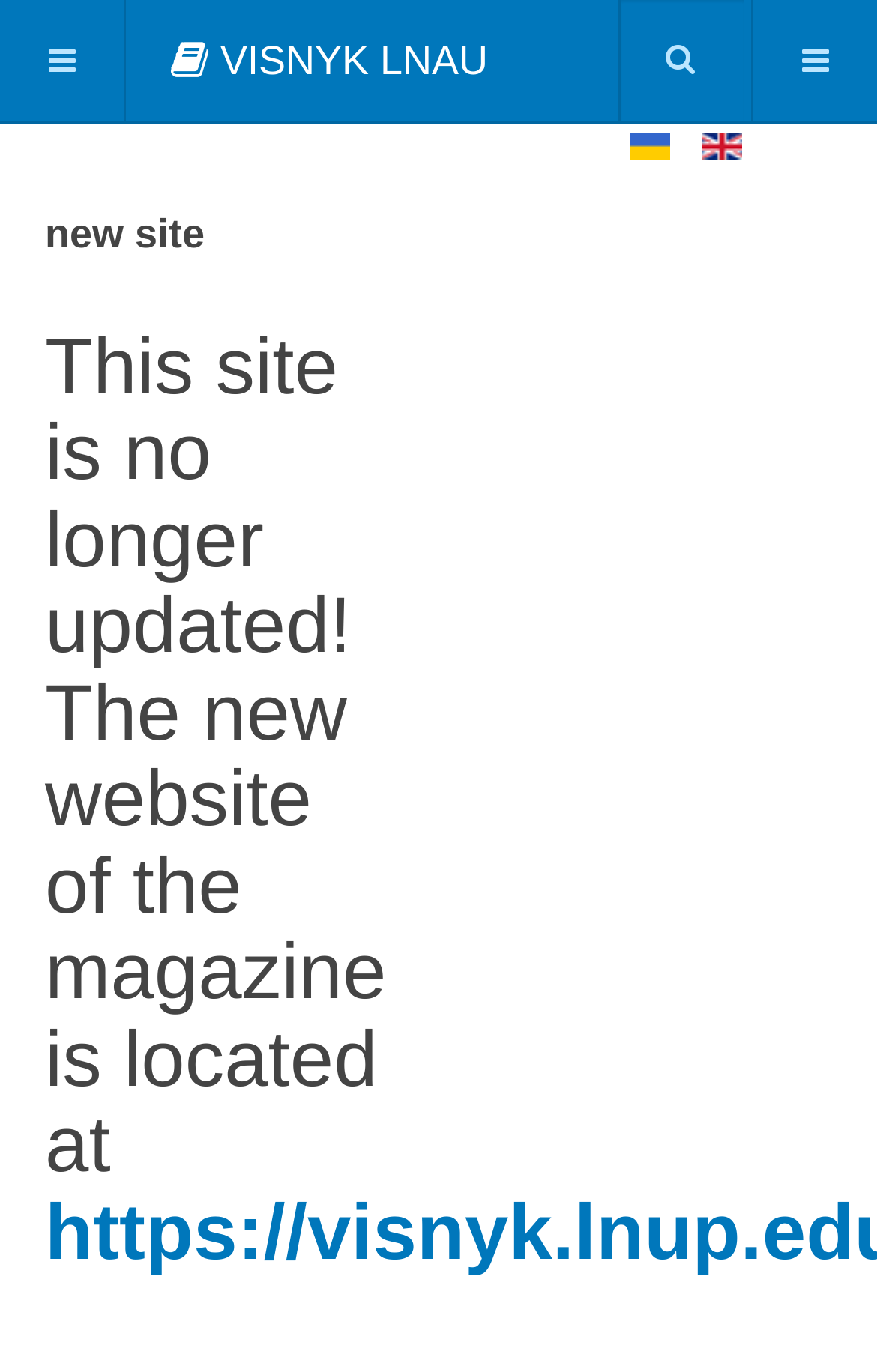What is the name of the magazine?
Please provide a full and detailed response to the question.

The link element with the text 'VISNYK LNAU' is located near the top of the webpage, suggesting that it is the name of the magazine or publication.